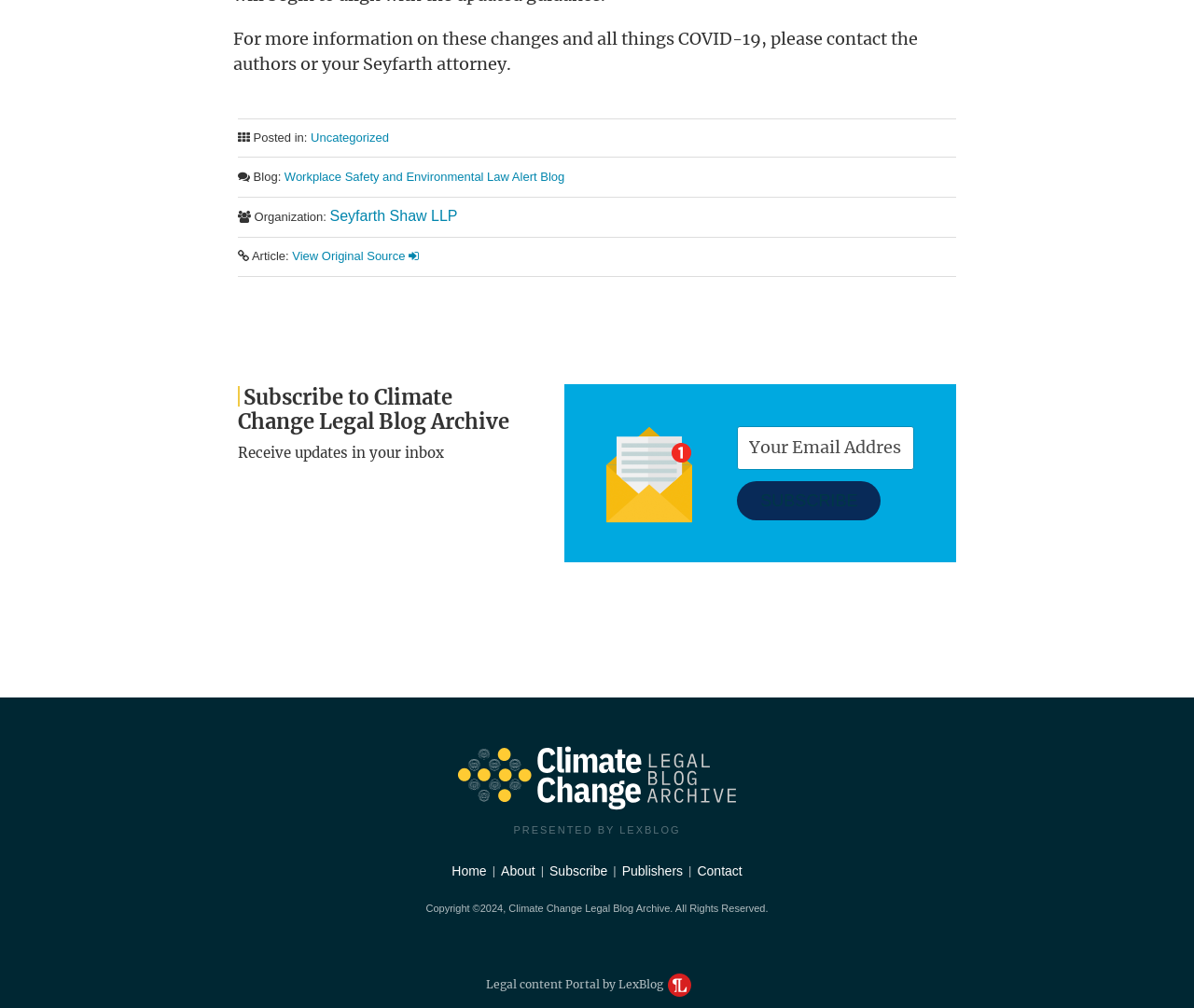What is the bounding box coordinate of the 'Subscribe' button?
Please provide a single word or phrase based on the screenshot.

[0.617, 0.478, 0.738, 0.517]